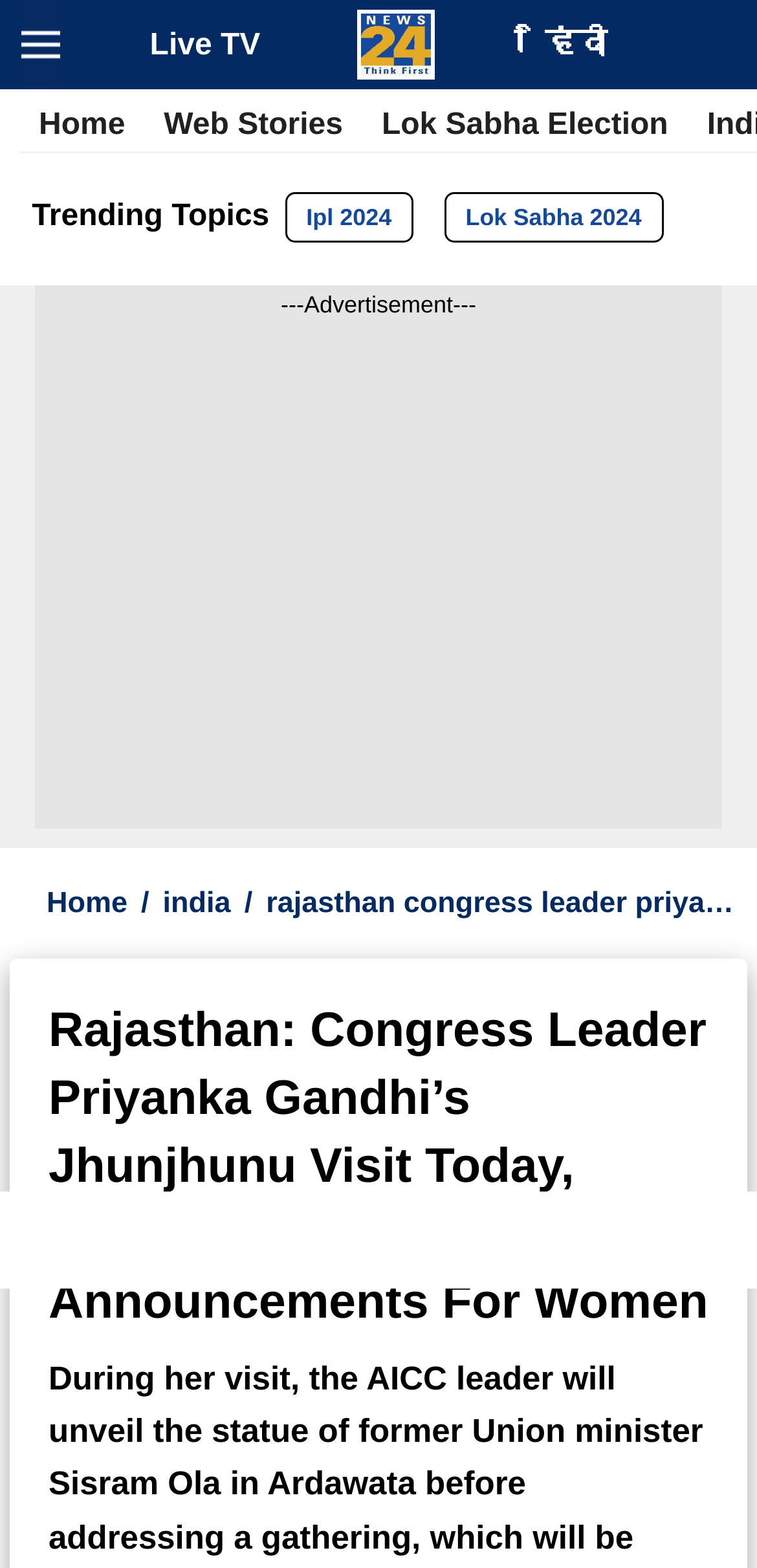What type of election is mentioned in the navigation bar?
Respond to the question with a single word or phrase according to the image.

Lok Sabha Election